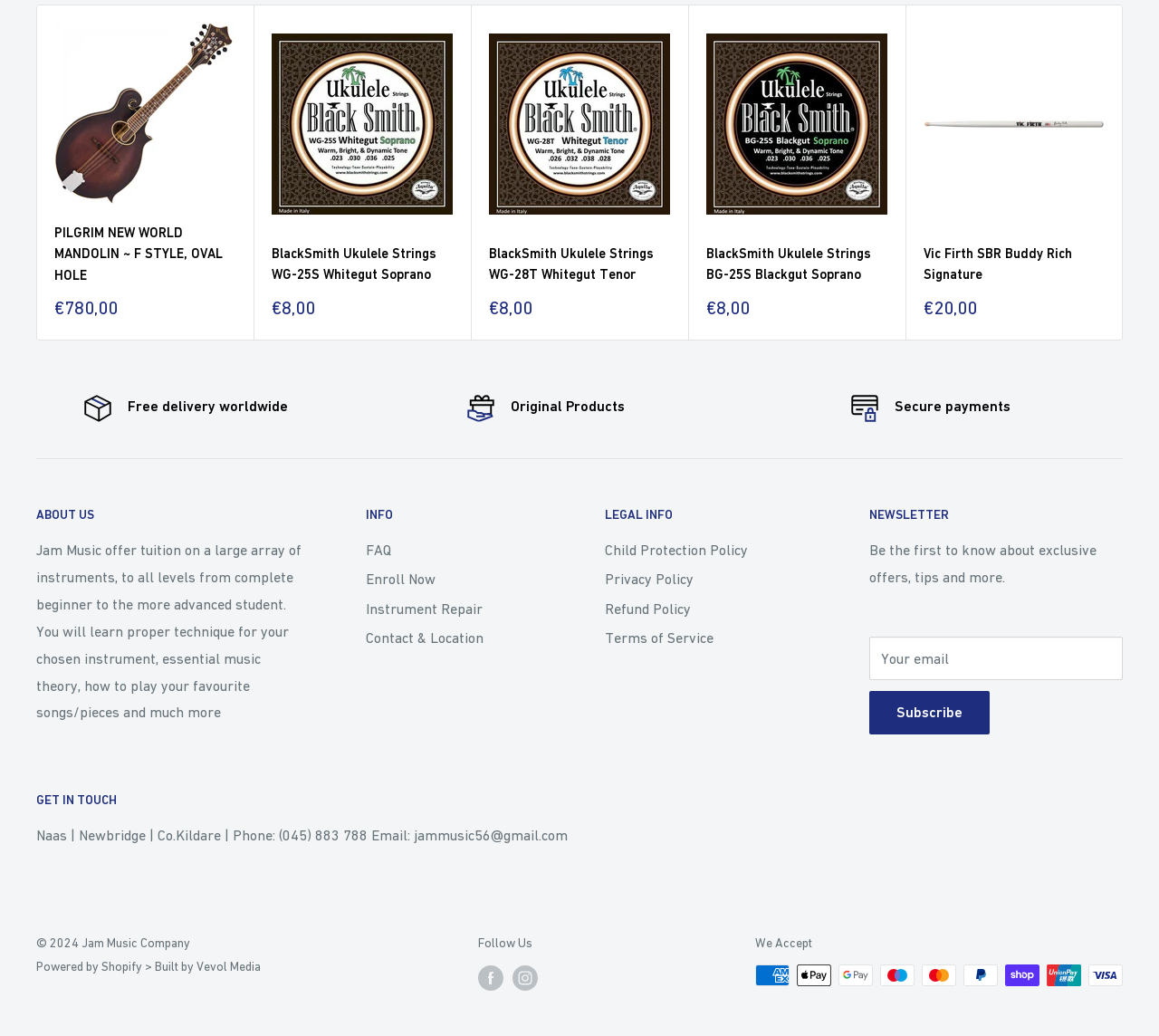Using the description "Services & Payment", locate and provide the bounding box of the UI element.

None